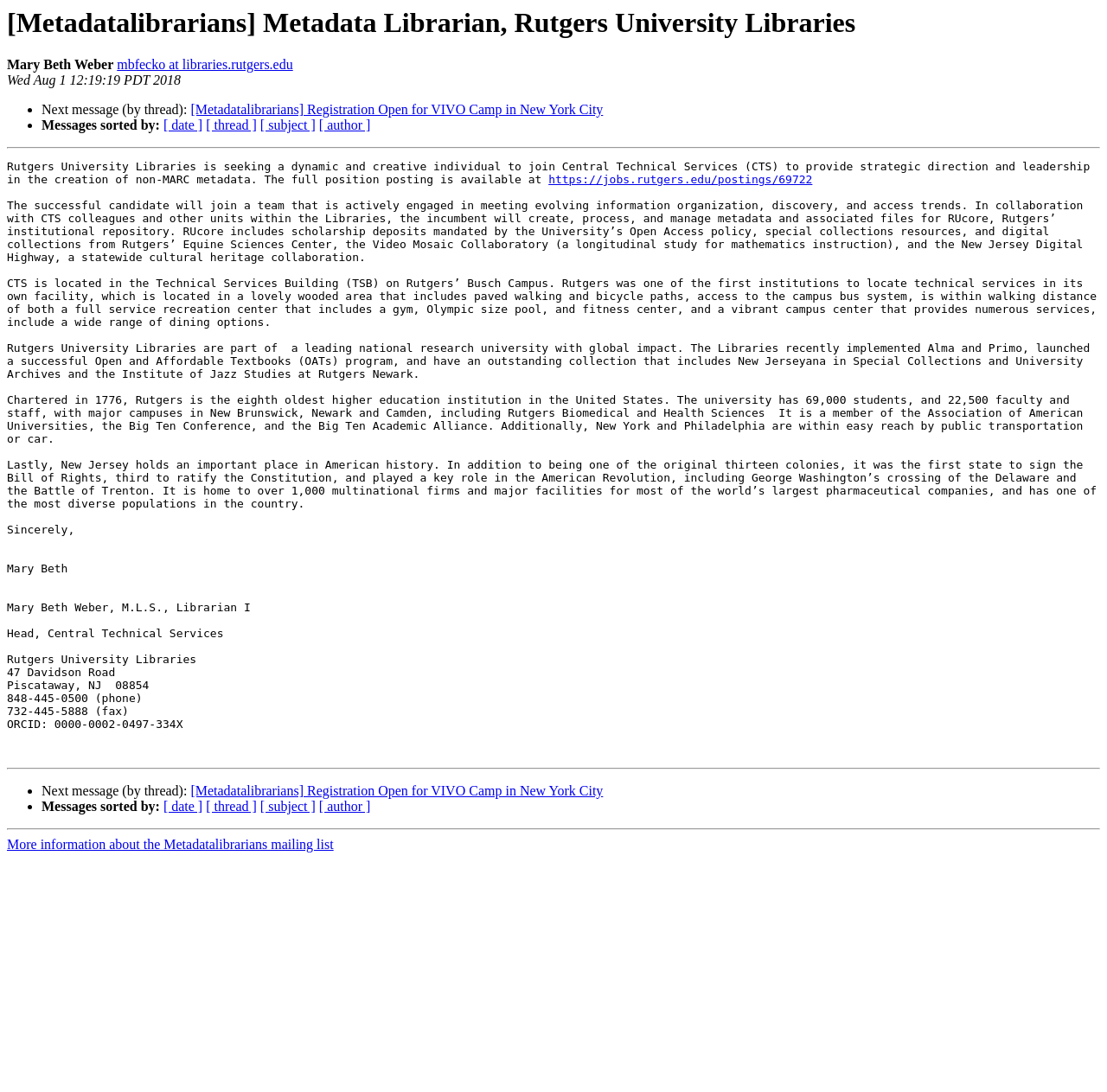Identify the coordinates of the bounding box for the element that must be clicked to accomplish the instruction: "Get more information about the Metadatalibrarians mailing list".

[0.006, 0.767, 0.301, 0.78]